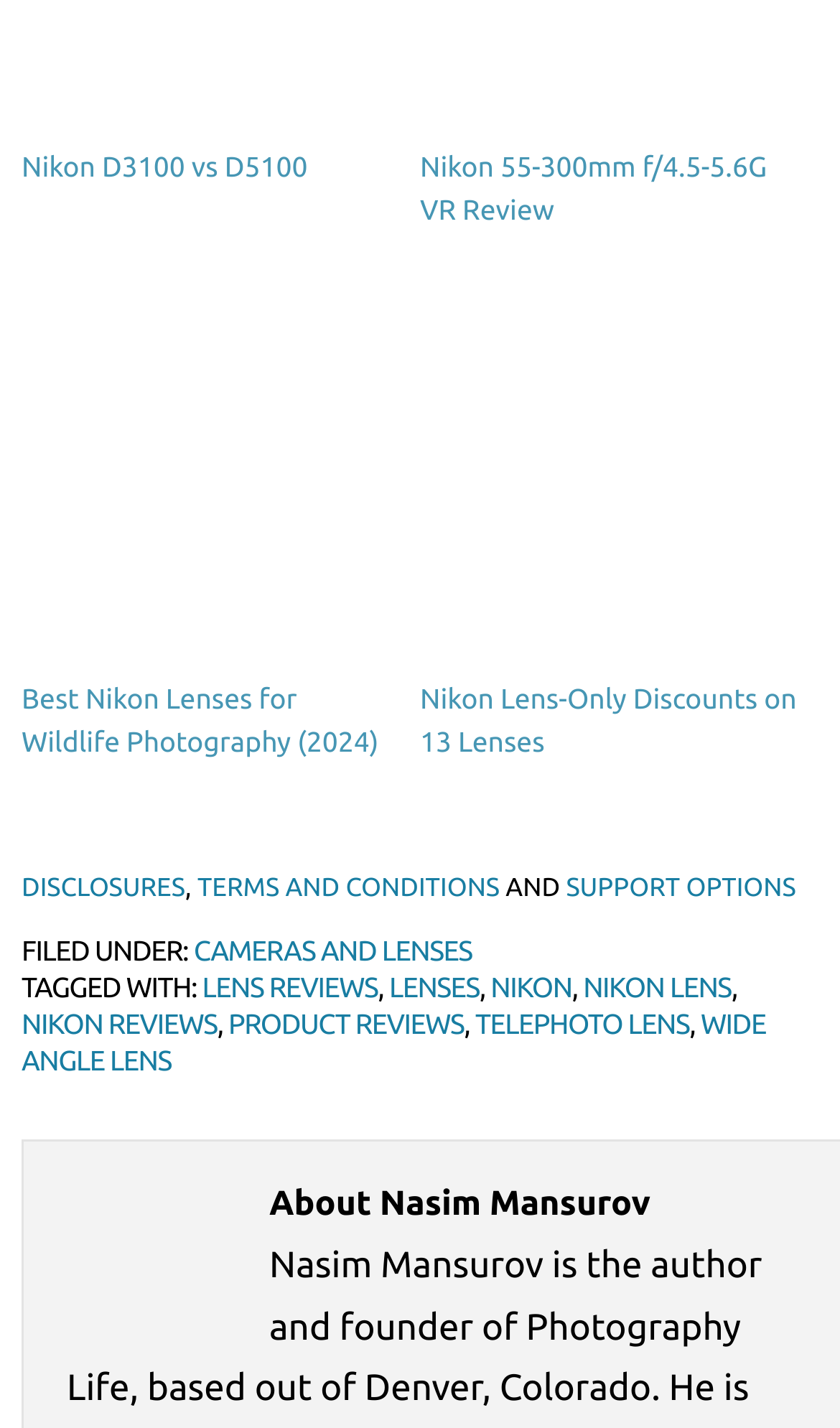Locate and provide the bounding box coordinates for the HTML element that matches this description: "Cameras and Lenses".

[0.231, 0.656, 0.562, 0.677]